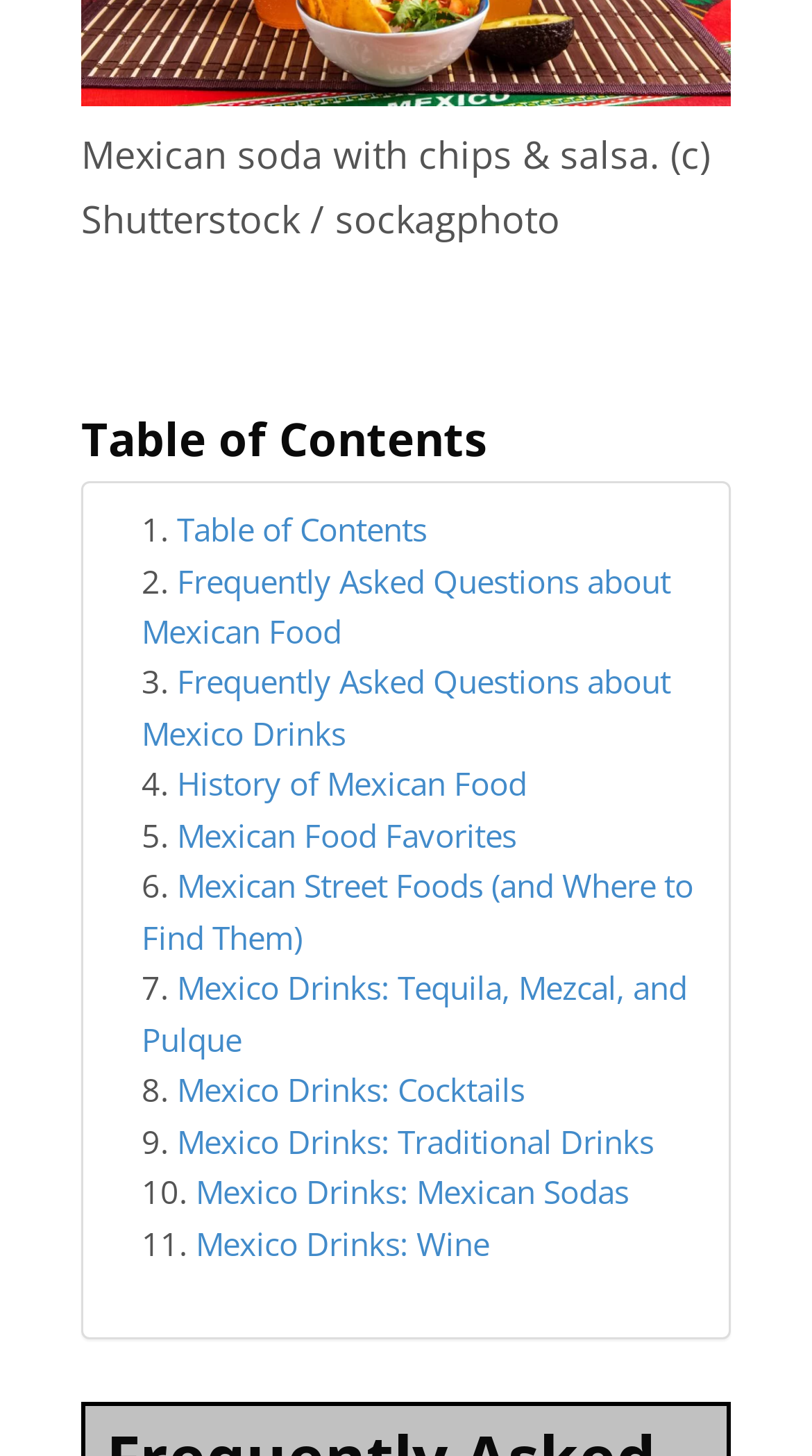Answer this question in one word or a short phrase: How many links are in the table of contents?

11